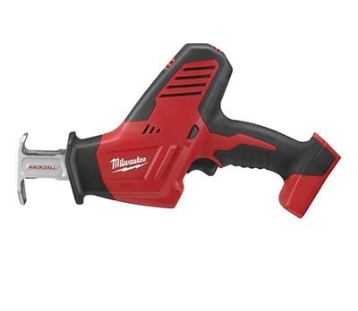What type of tasks is the Milwaukee 2625 20 HACKZALL M18 designed for?
Look at the screenshot and respond with a single word or phrase.

Cutting tasks